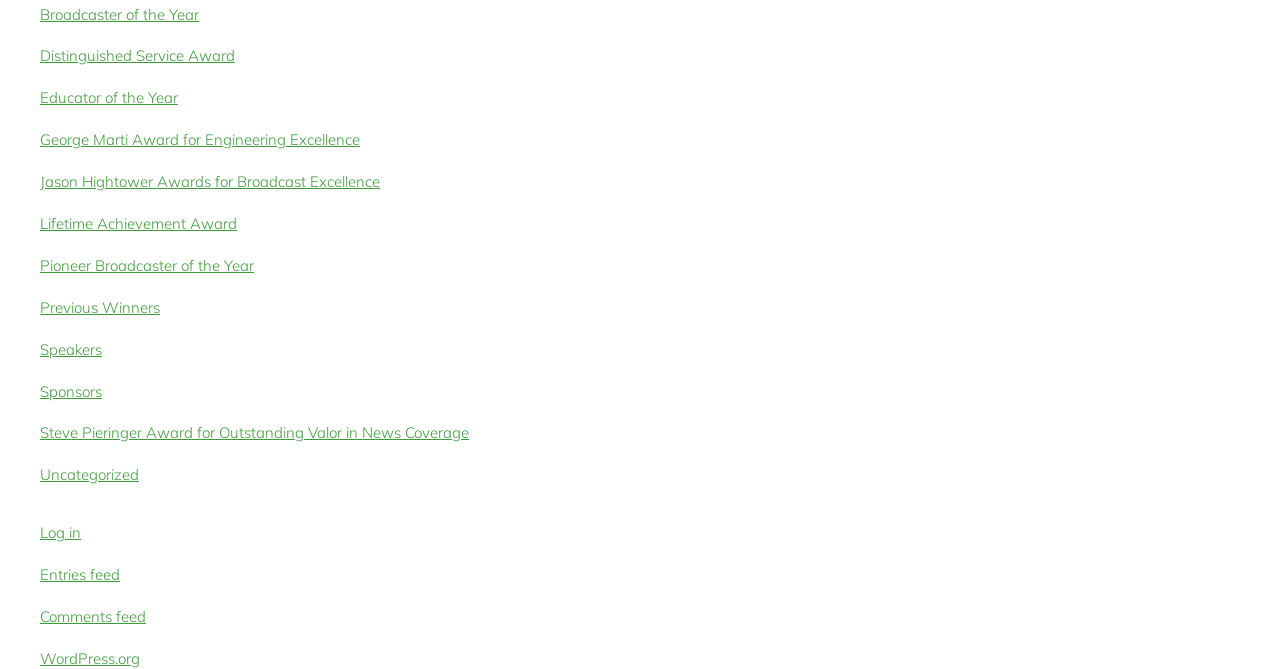Pinpoint the bounding box coordinates of the area that must be clicked to complete this instruction: "View Broadcaster of the Year".

[0.031, 0.007, 0.155, 0.035]